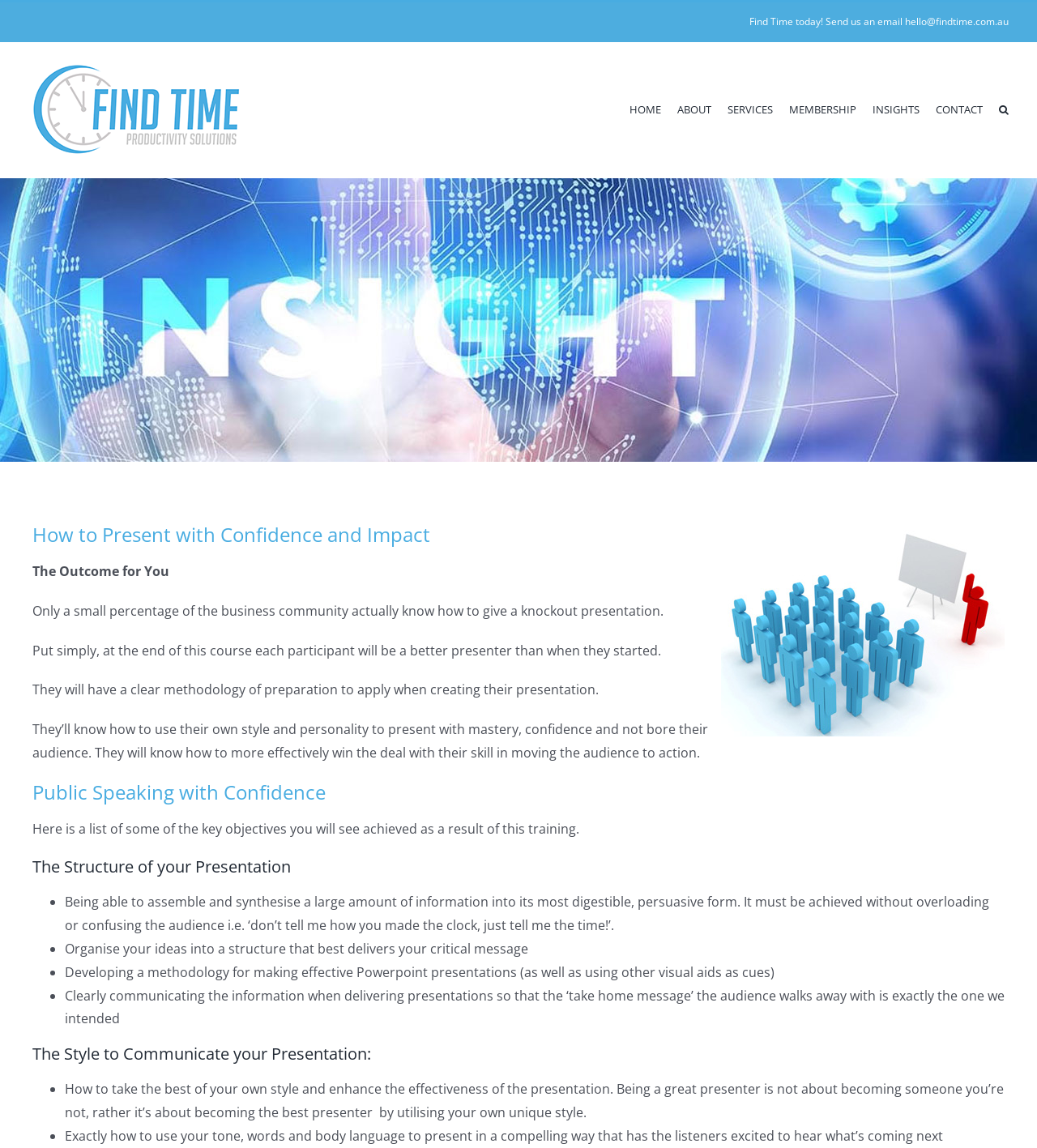Given the description of the UI element: "INSIGHTS", predict the bounding box coordinates in the form of [left, top, right, bottom], with each value being a float between 0 and 1.

[0.841, 0.037, 0.887, 0.155]